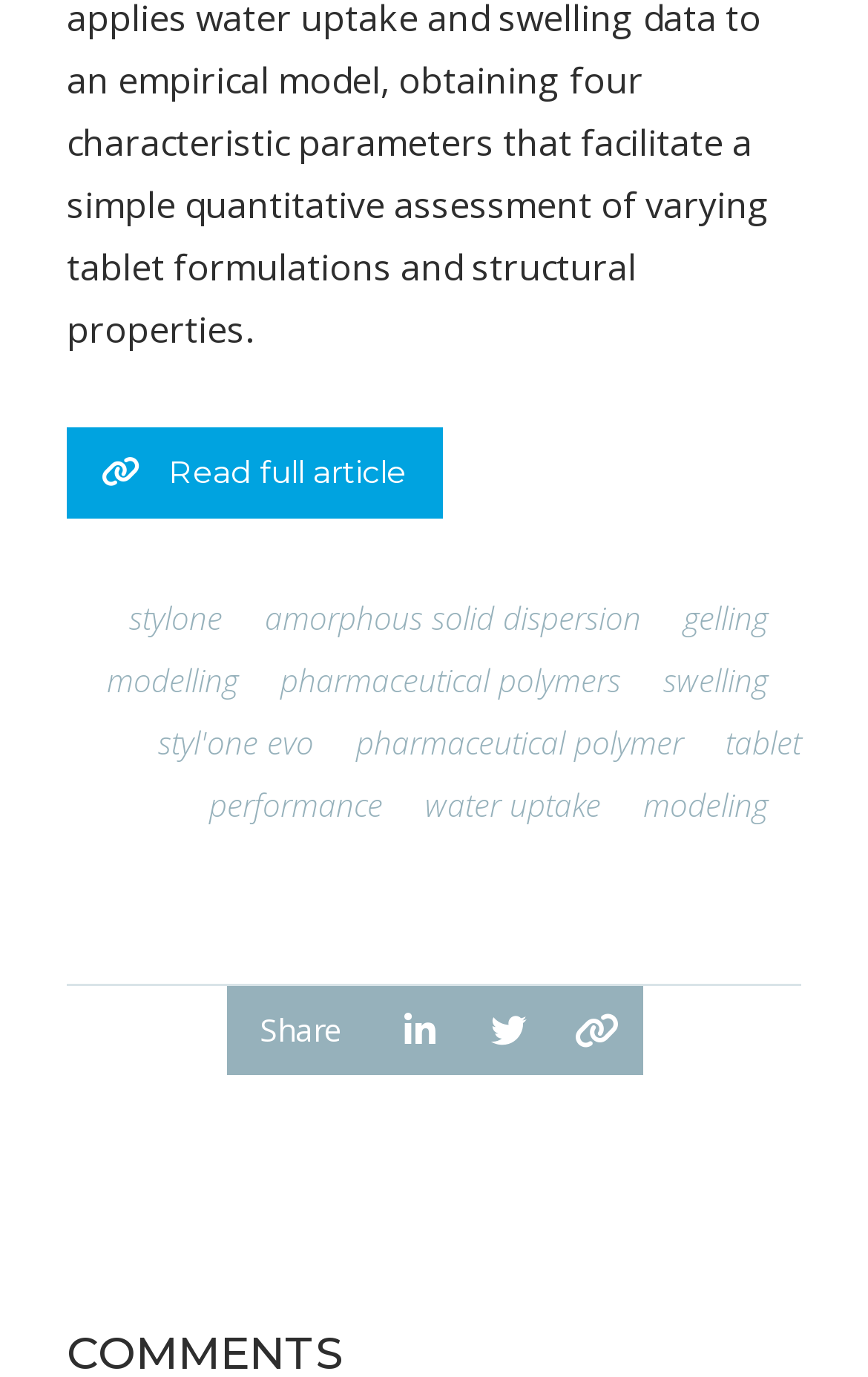Determine the bounding box coordinates of the region to click in order to accomplish the following instruction: "Learn about amorphous solid dispersion". Provide the coordinates as four float numbers between 0 and 1, specifically [left, top, right, bottom].

[0.305, 0.433, 0.738, 0.463]